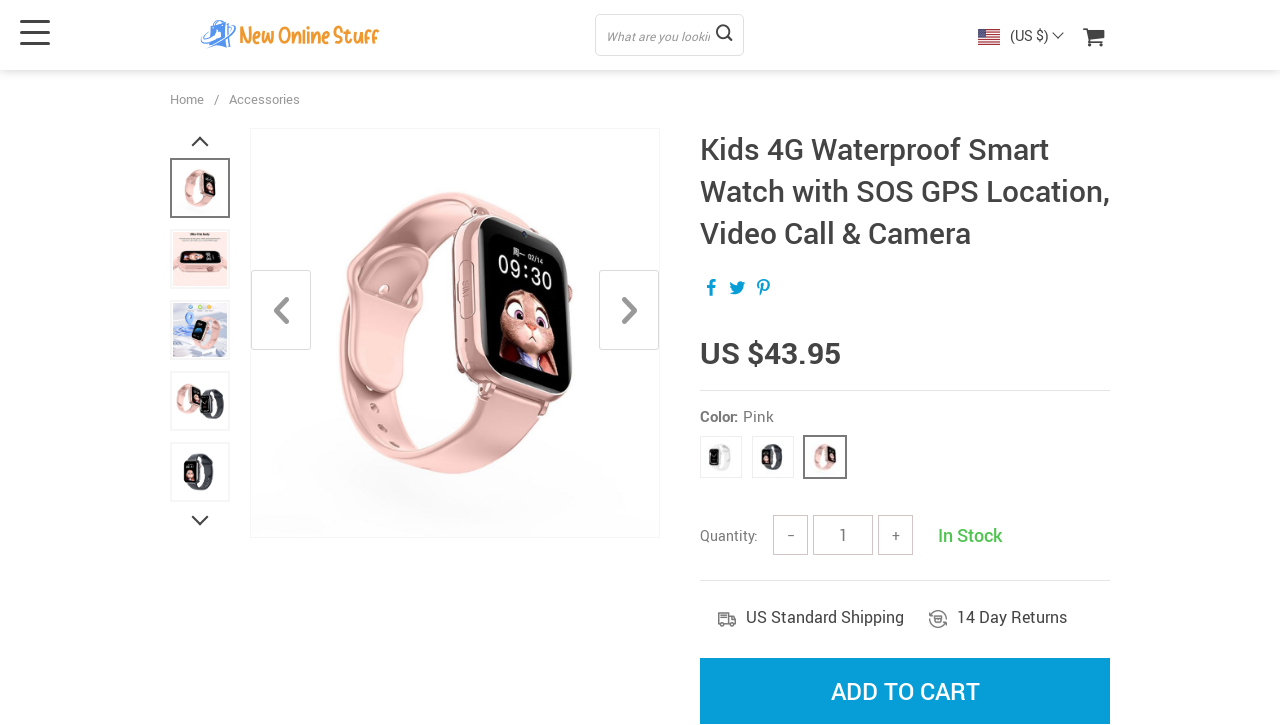What is the return policy?
Please provide a comprehensive answer based on the details in the screenshot.

I found the return policy by looking at the text '14 Day Returns' which is located next to the 'US Standard Shipping' label.